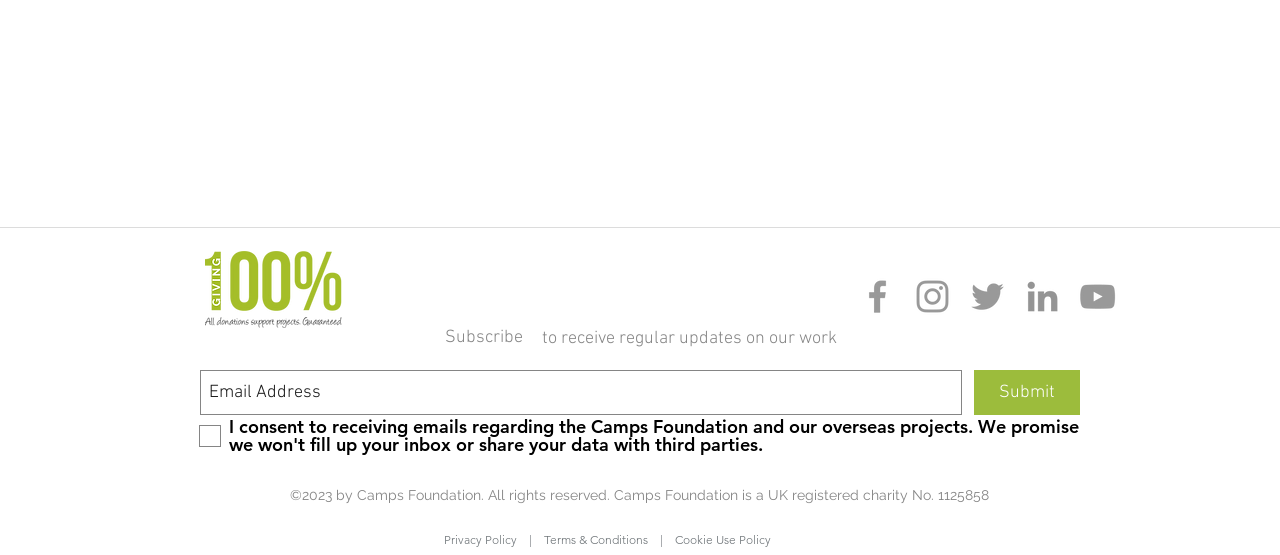How many social media icons are there?
Using the visual information, respond with a single word or phrase.

5